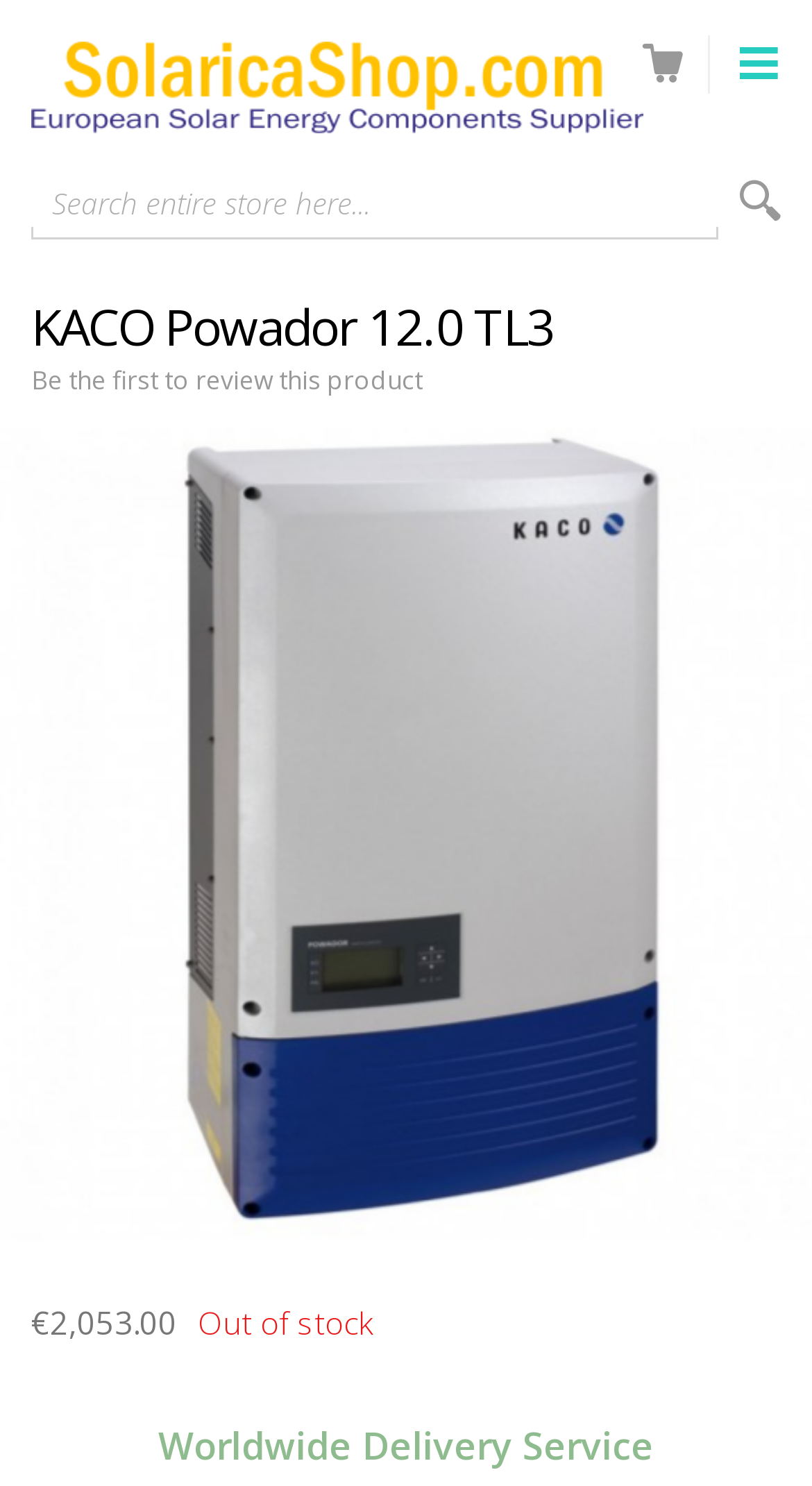Answer the question using only one word or a concise phrase: How many social media links are present?

2